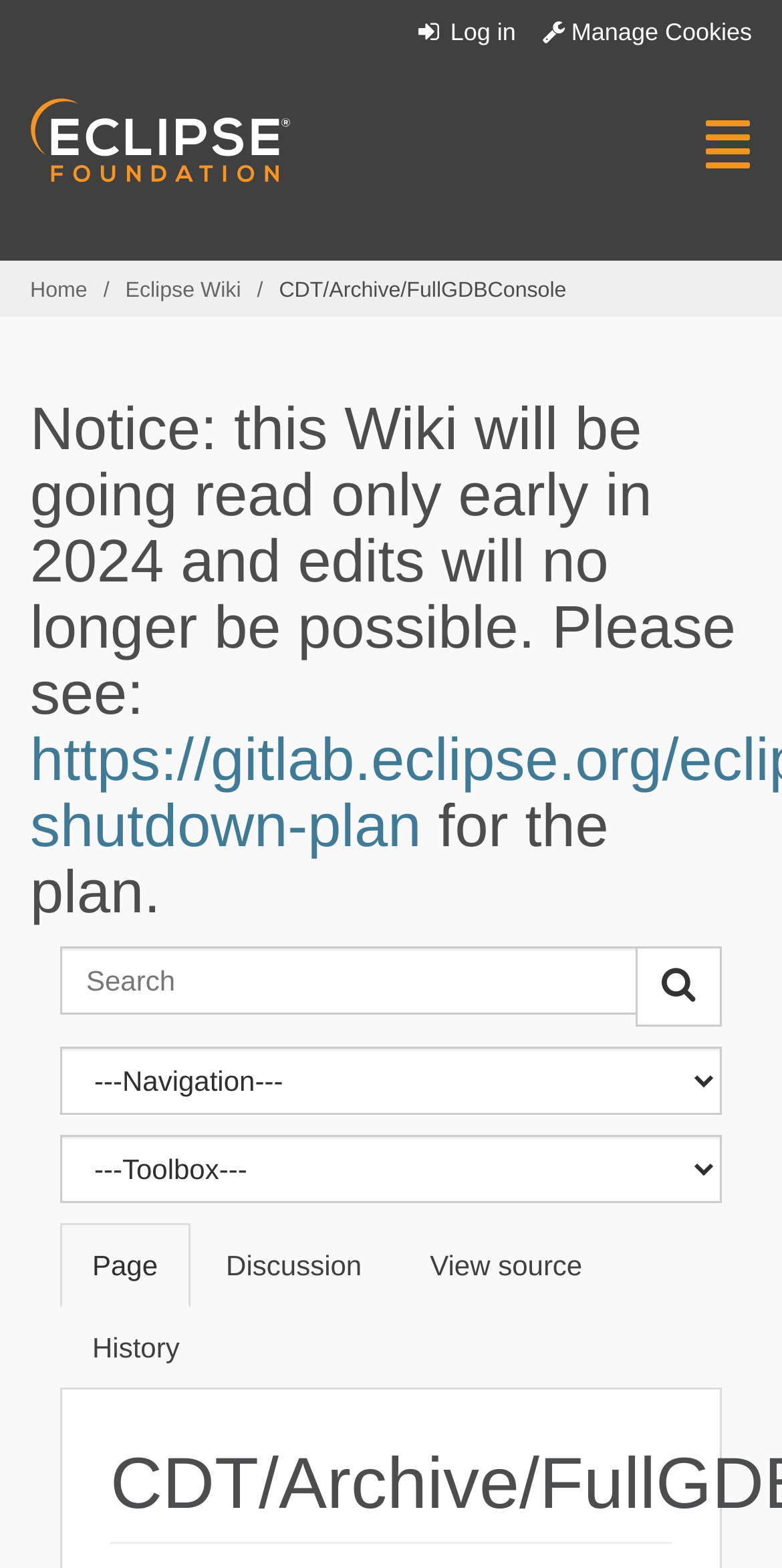Locate the bounding box coordinates of the clickable part needed for the task: "Go to Eclipse Wiki".

[0.16, 0.178, 0.308, 0.193]